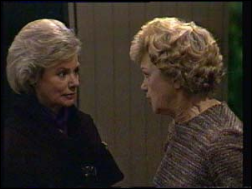Is the setting of the scene indoors or outdoors?
Based on the visual content, answer with a single word or a brief phrase.

Indoors